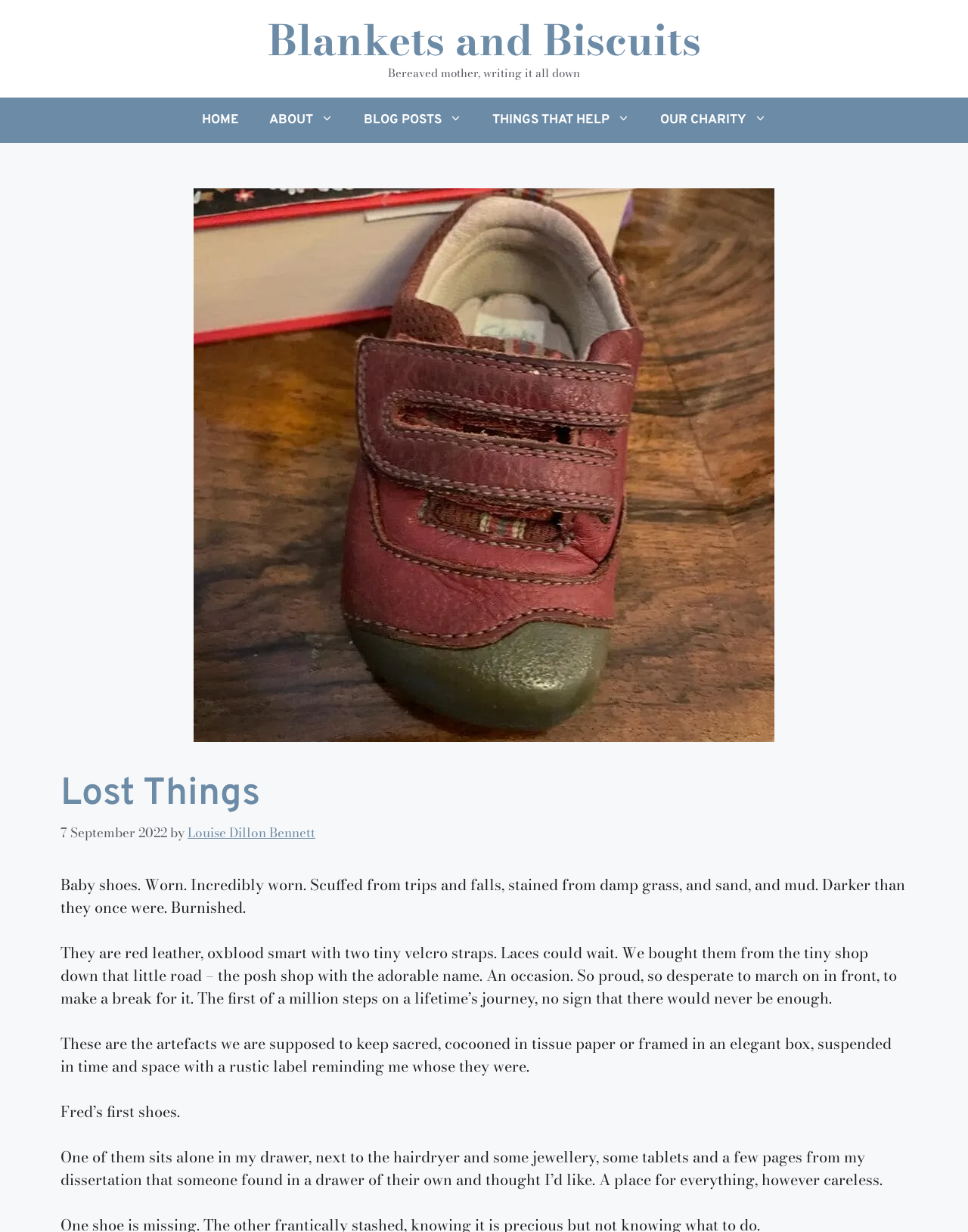Please identify the bounding box coordinates of the area I need to click to accomplish the following instruction: "View the 'Red leather baby shoes' image".

[0.2, 0.153, 0.8, 0.602]